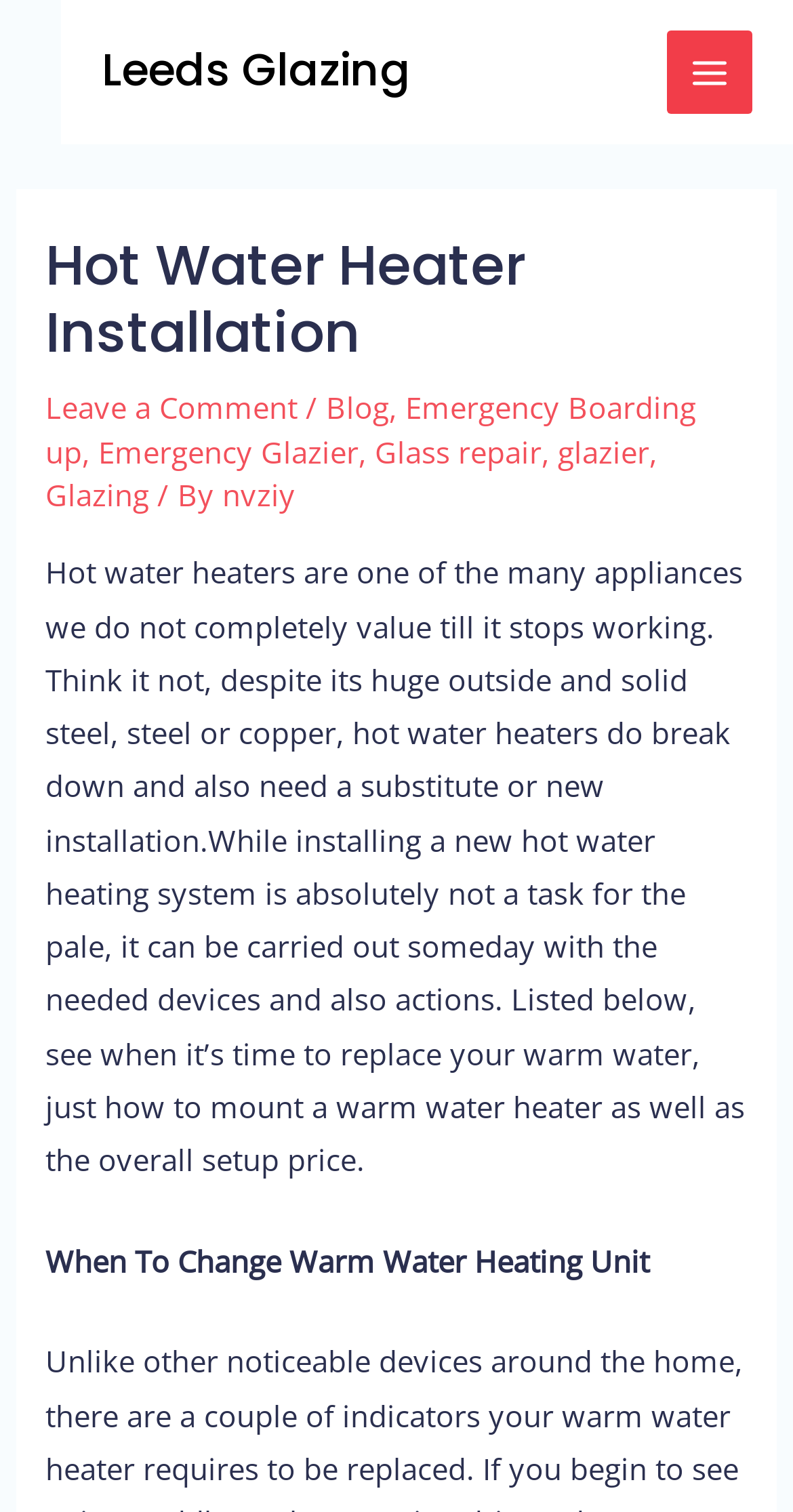Please find the bounding box coordinates in the format (top-left x, top-left y, bottom-right x, bottom-right y) for the given element description. Ensure the coordinates are floating point numbers between 0 and 1. Description: nvziy

[0.281, 0.313, 0.373, 0.34]